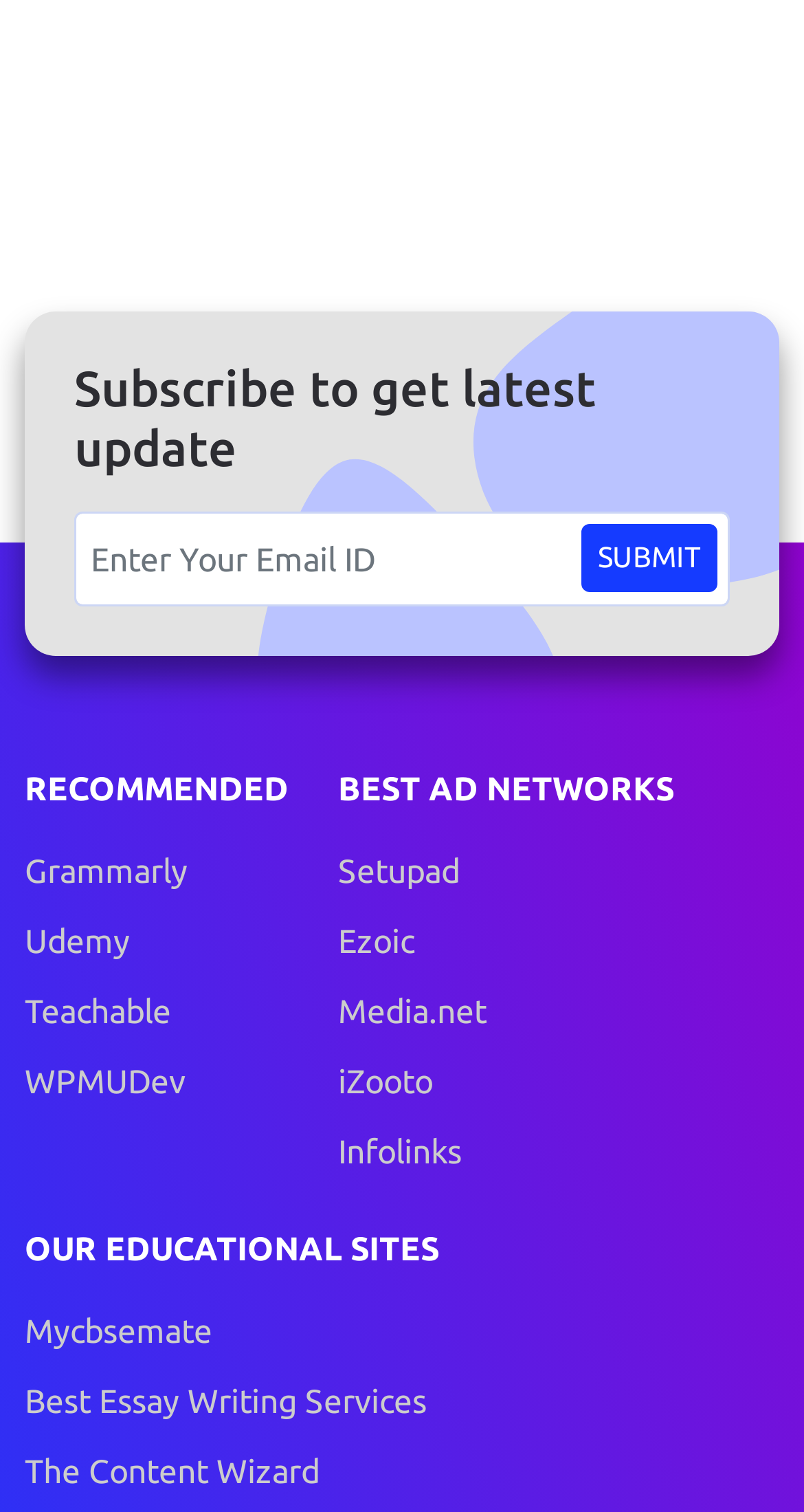Specify the bounding box coordinates of the area to click in order to execute this command: 'Visit Grammarly'. The coordinates should consist of four float numbers ranging from 0 to 1, and should be formatted as [left, top, right, bottom].

[0.031, 0.559, 0.233, 0.592]